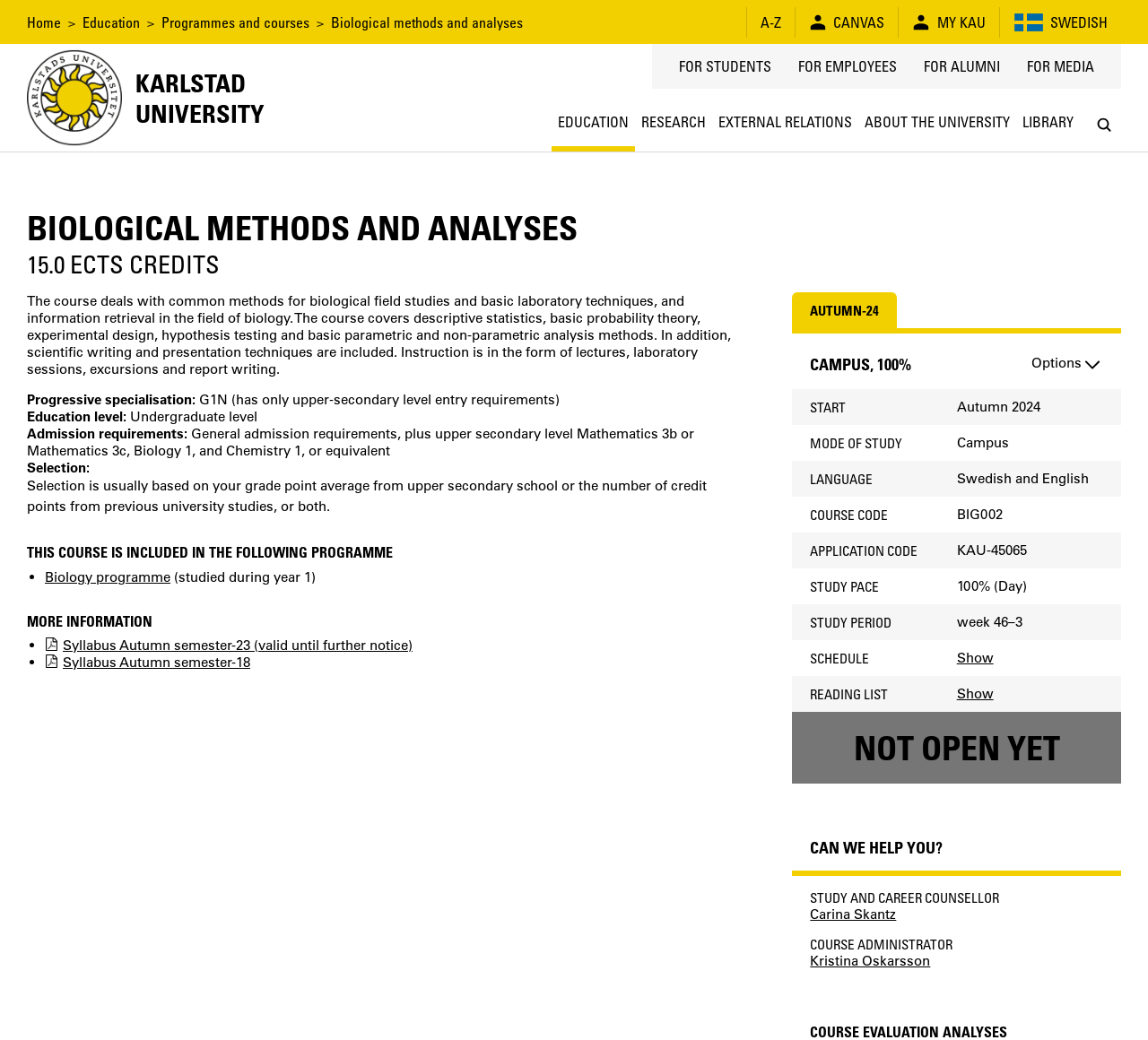Please analyze the image and give a detailed answer to the question:
What is the course code for Biological Methods and Analyses?

I found the answer by scrolling down to the section 'MORE INFORMATION' and looking at the 'COURSE CODE' field.